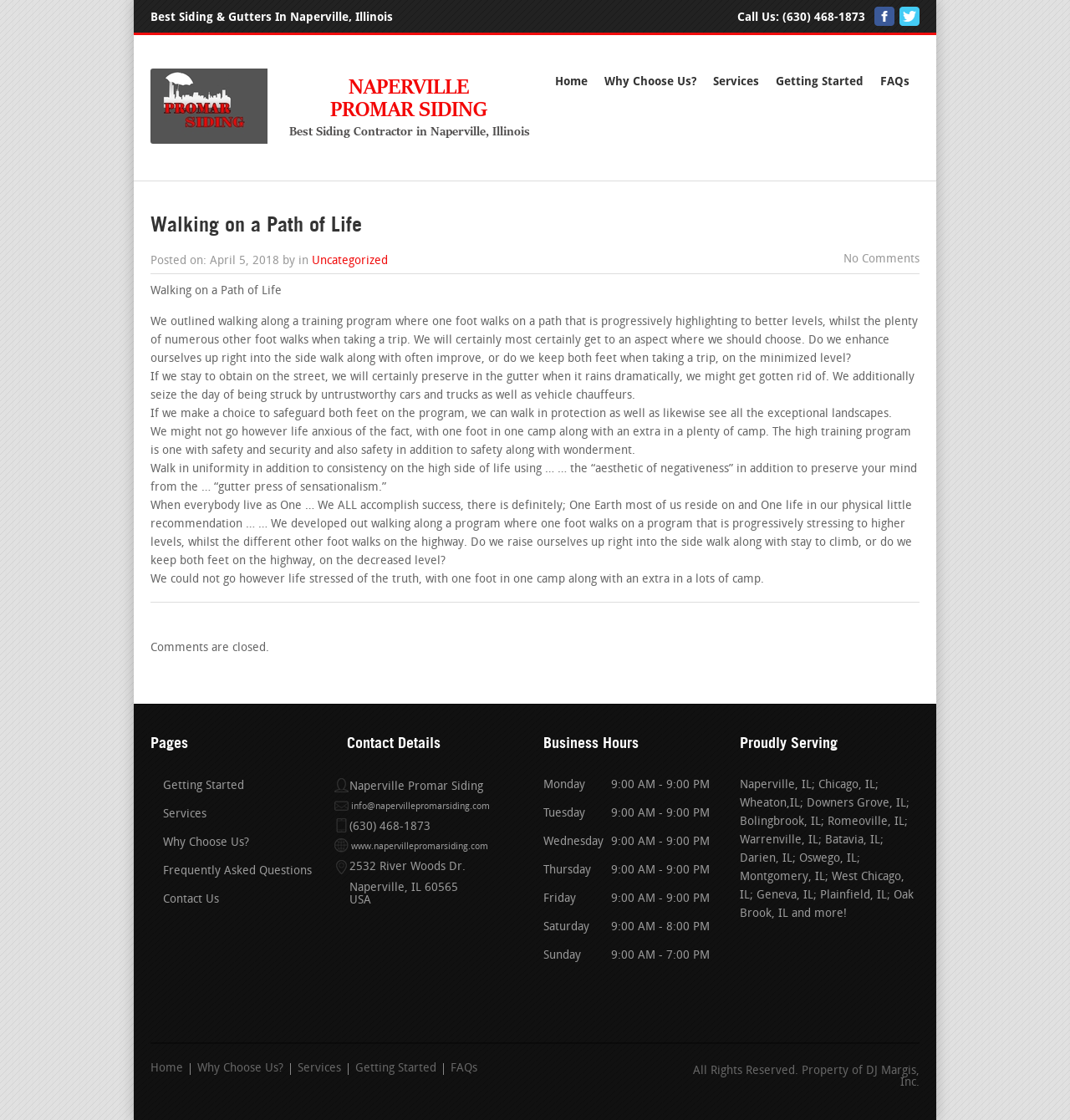Generate the main heading text from the webpage.

Walking on a Path of Life